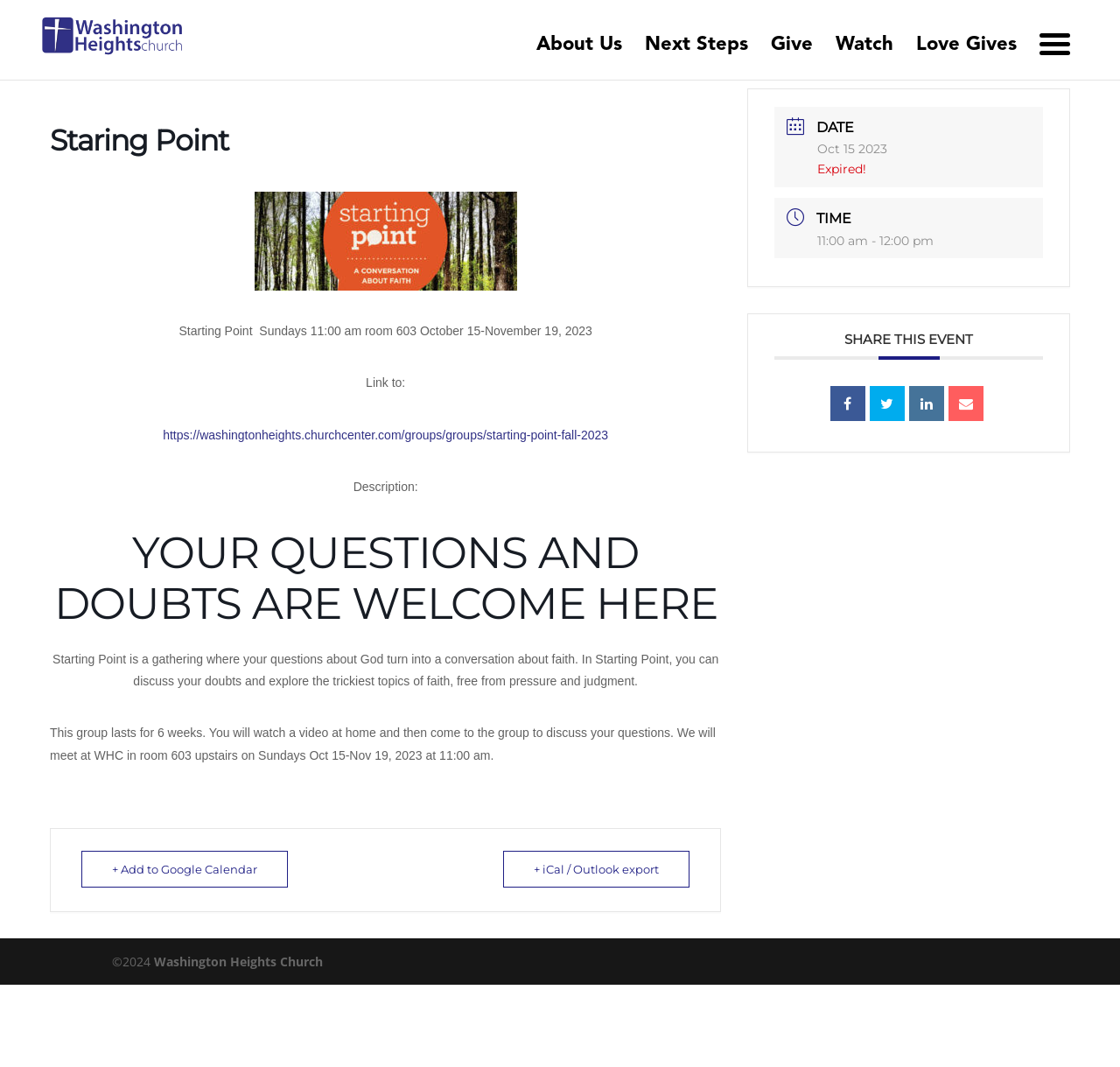Determine the coordinates of the bounding box for the clickable area needed to execute this instruction: "Click the 'Washington Heights Church' link".

[0.027, 0.031, 0.173, 0.042]